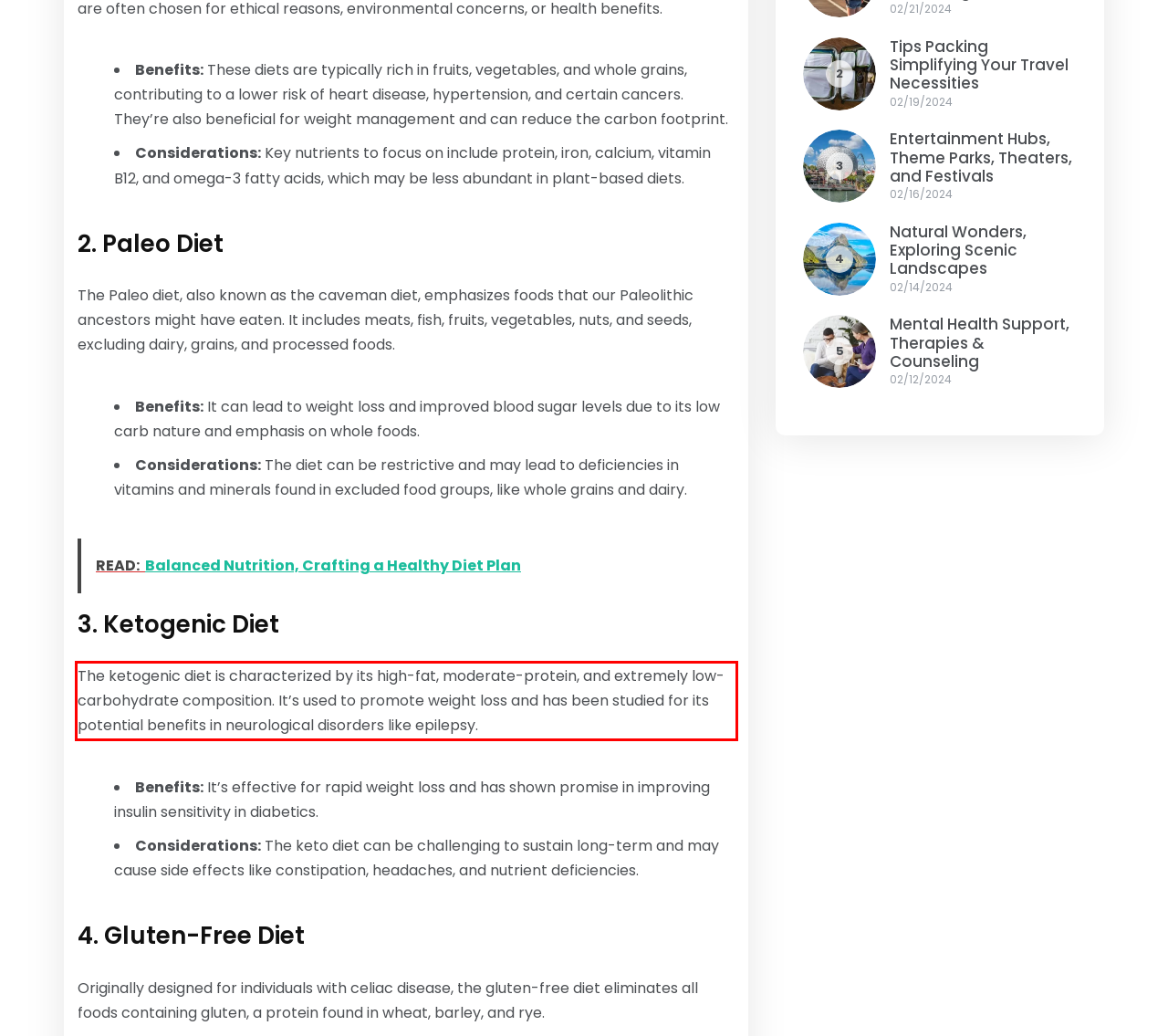Using the provided webpage screenshot, identify and read the text within the red rectangle bounding box.

The ketogenic diet is characterized by its high-fat, moderate-protein, and extremely low-carbohydrate composition. It’s used to promote weight loss and has been studied for its potential benefits in neurological disorders like epilepsy.